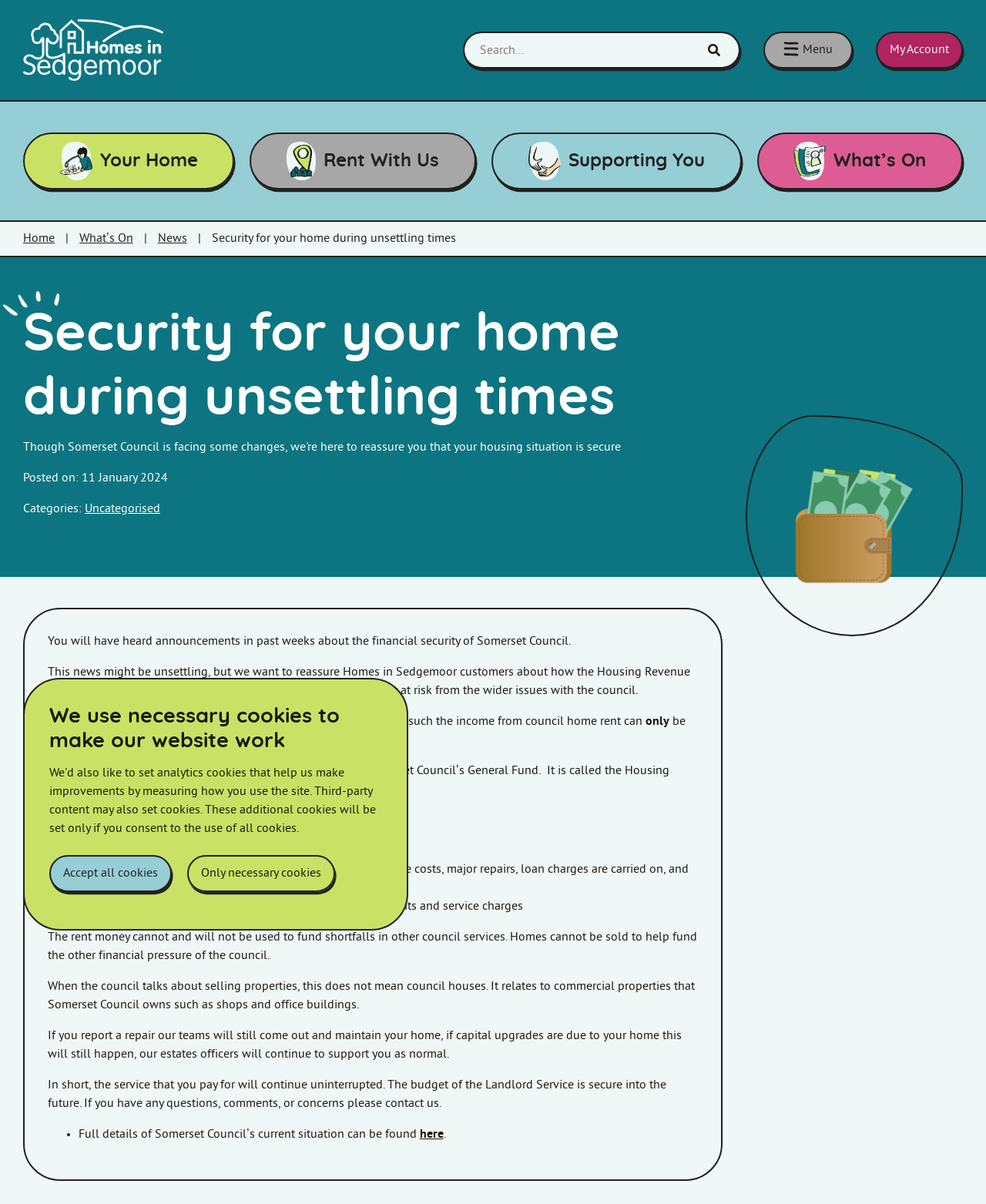Reply to the question below using a single word or brief phrase:
What will happen to the service if the council sells properties?

No impact